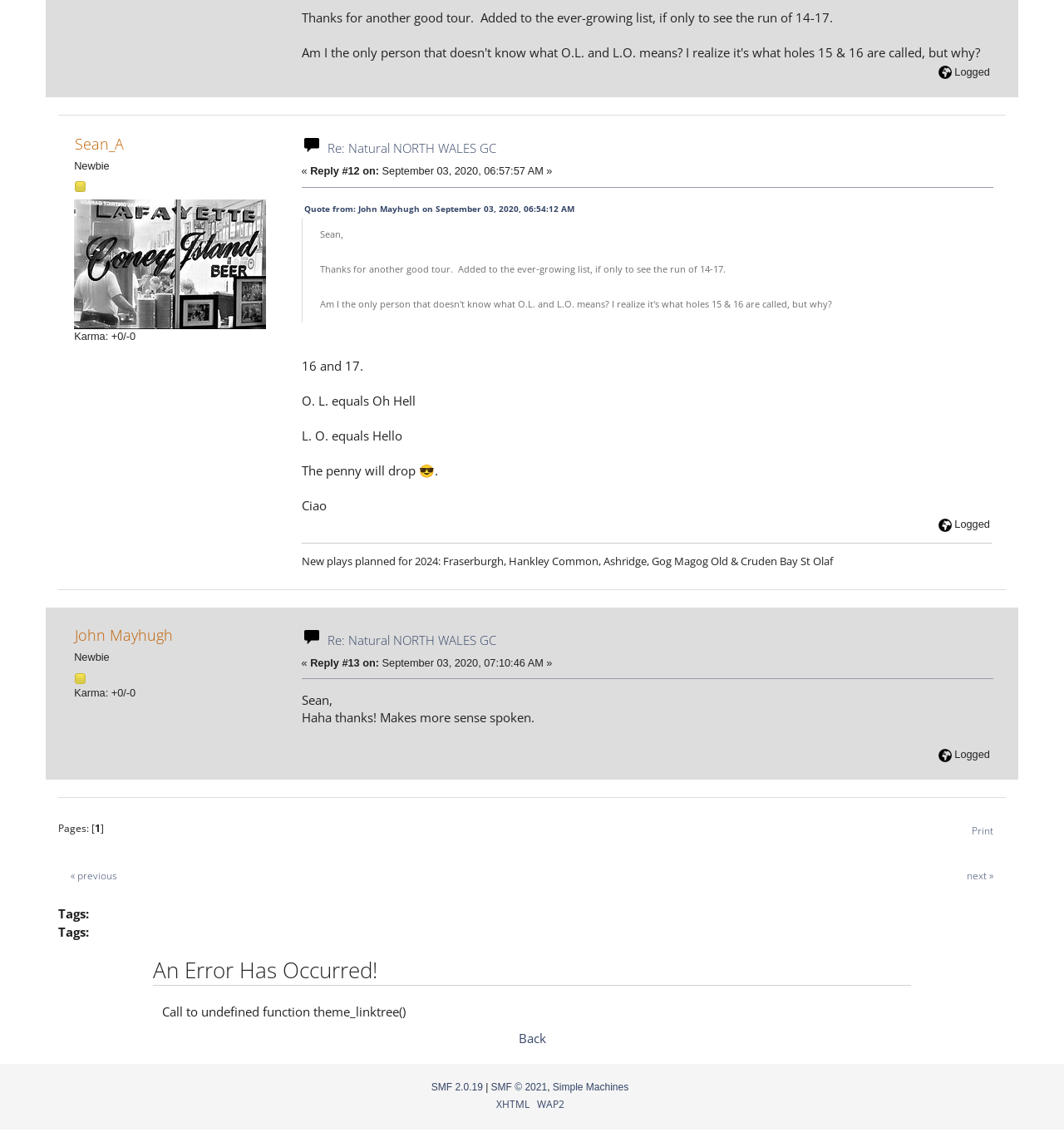Identify the coordinates of the bounding box for the element that must be clicked to accomplish the instruction: "View the quote from John Mayhugh".

[0.286, 0.177, 0.539, 0.188]